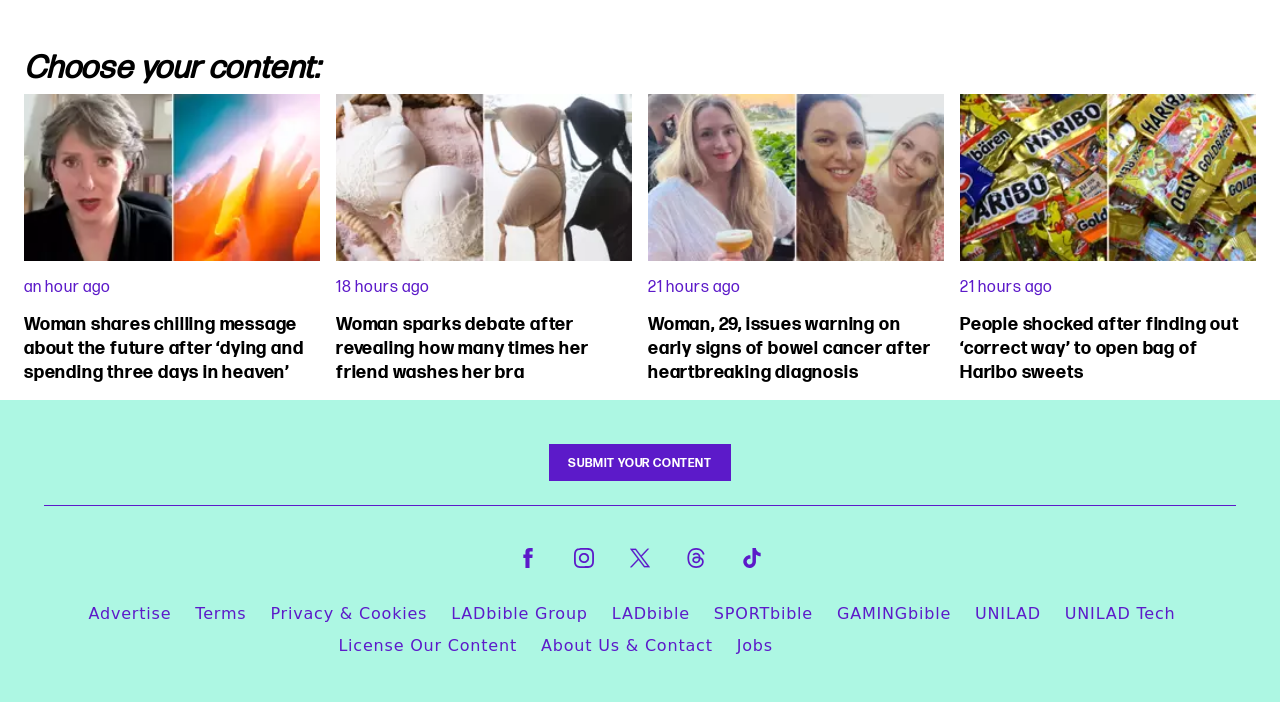Find and specify the bounding box coordinates that correspond to the clickable region for the instruction: "Submit your content".

[0.432, 0.636, 0.568, 0.681]